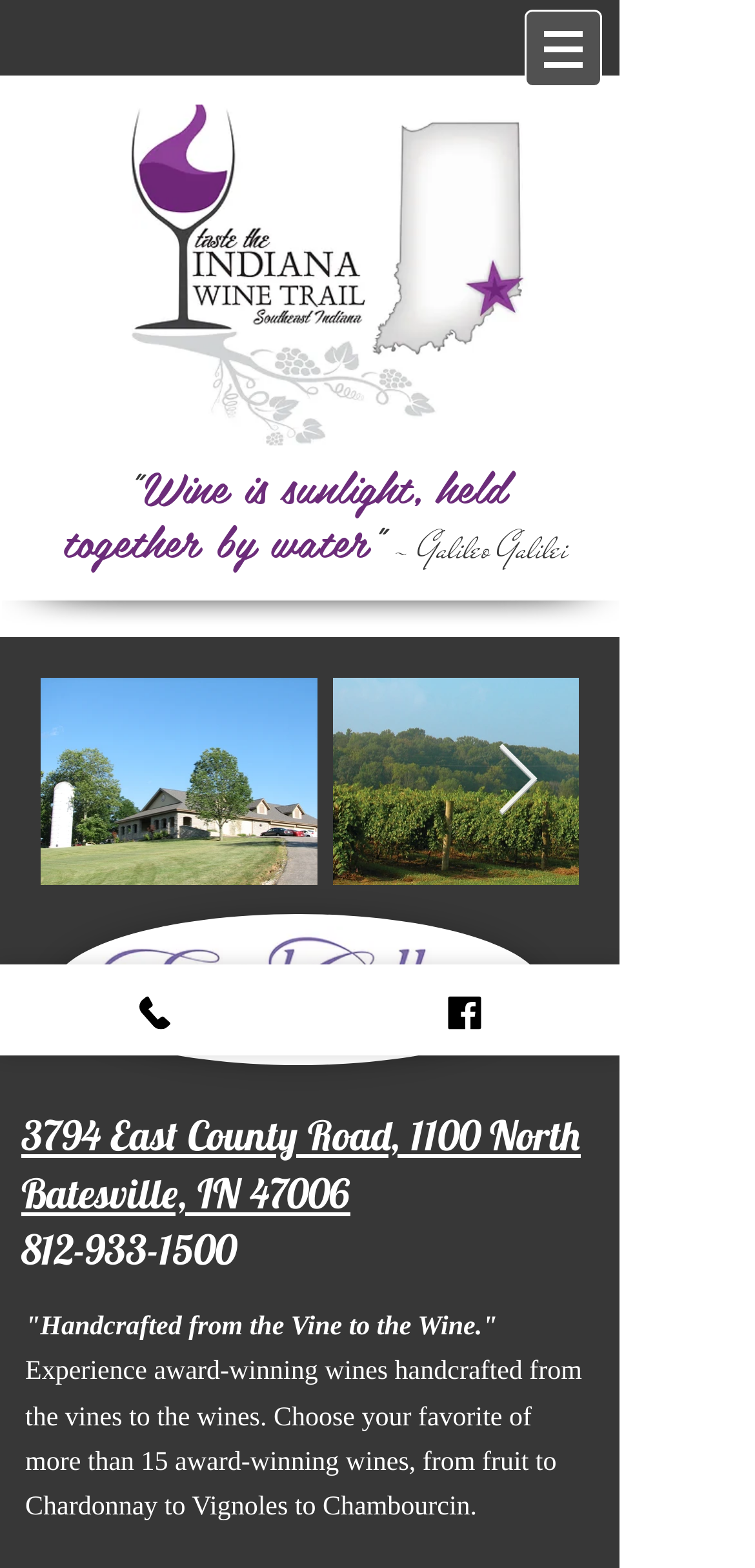Please respond in a single word or phrase: 
What is the address of Ertel Cellars Winery?

3794 East County Road, 1100 North Batesville, IN 47006